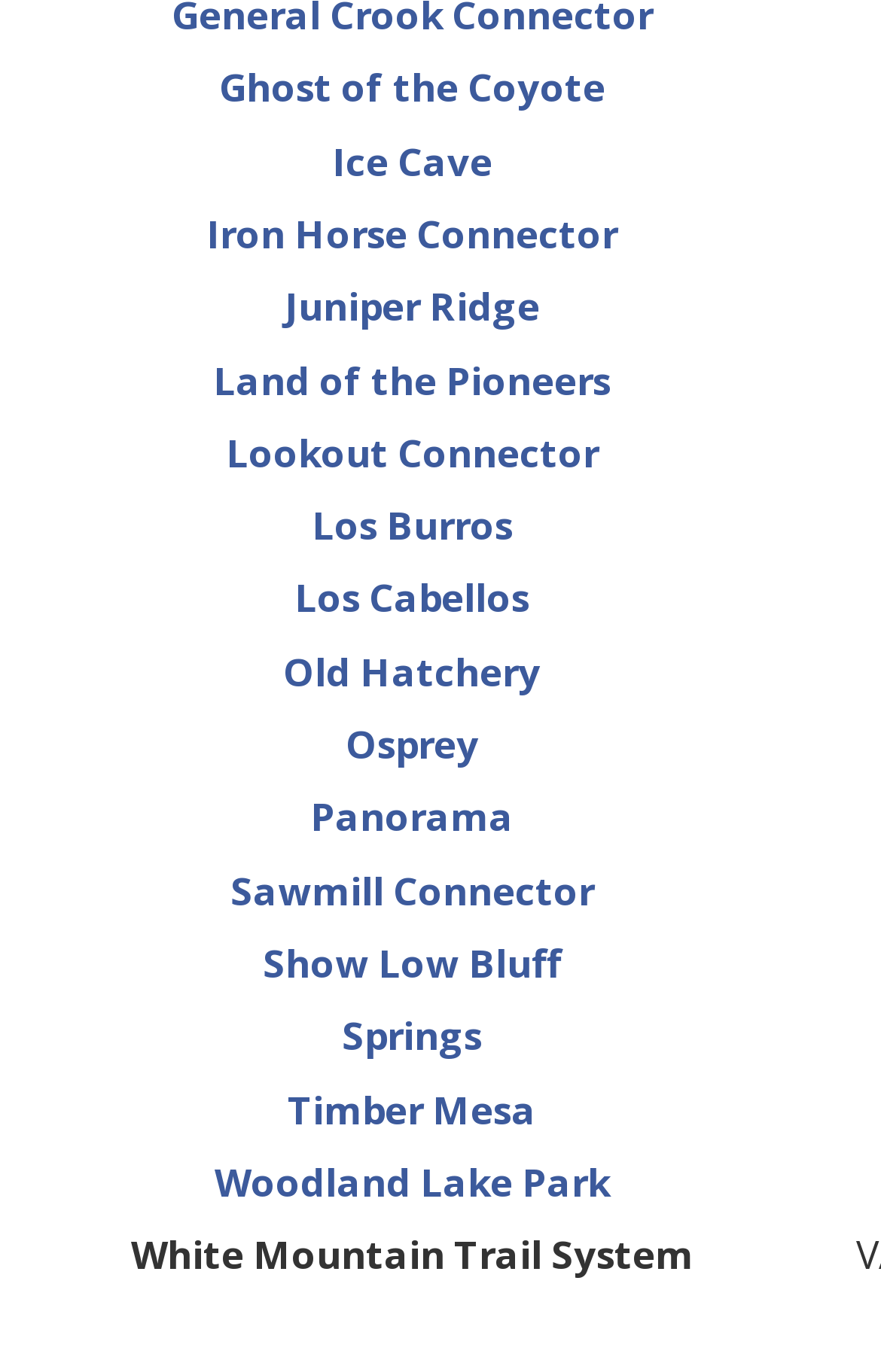Respond to the question below with a concise word or phrase:
What is the first trail listed?

Ghost of the Coyote